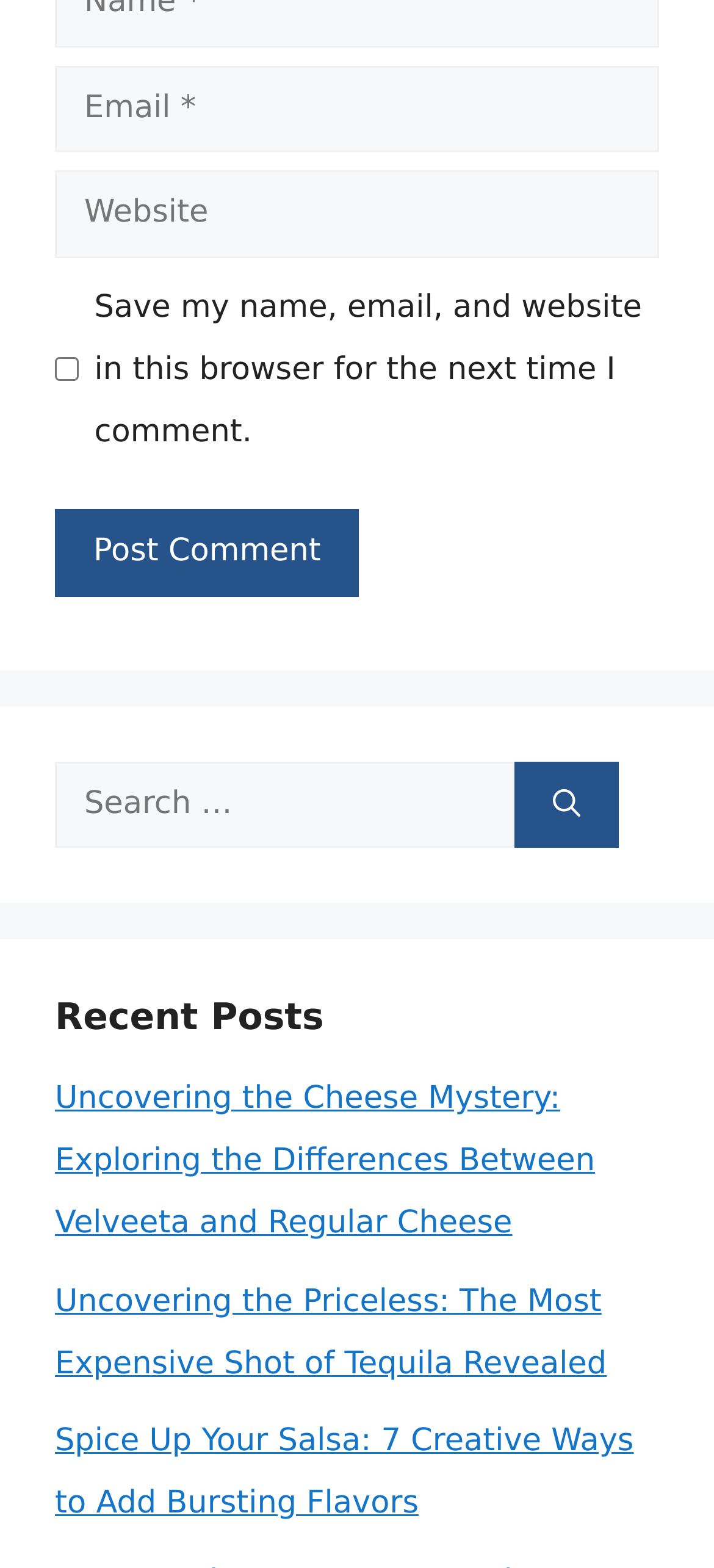Locate the bounding box coordinates of the element that needs to be clicked to carry out the instruction: "go to Clinical Trials Committee Dates and Deadlines". The coordinates should be given as four float numbers ranging from 0 to 1, i.e., [left, top, right, bottom].

None